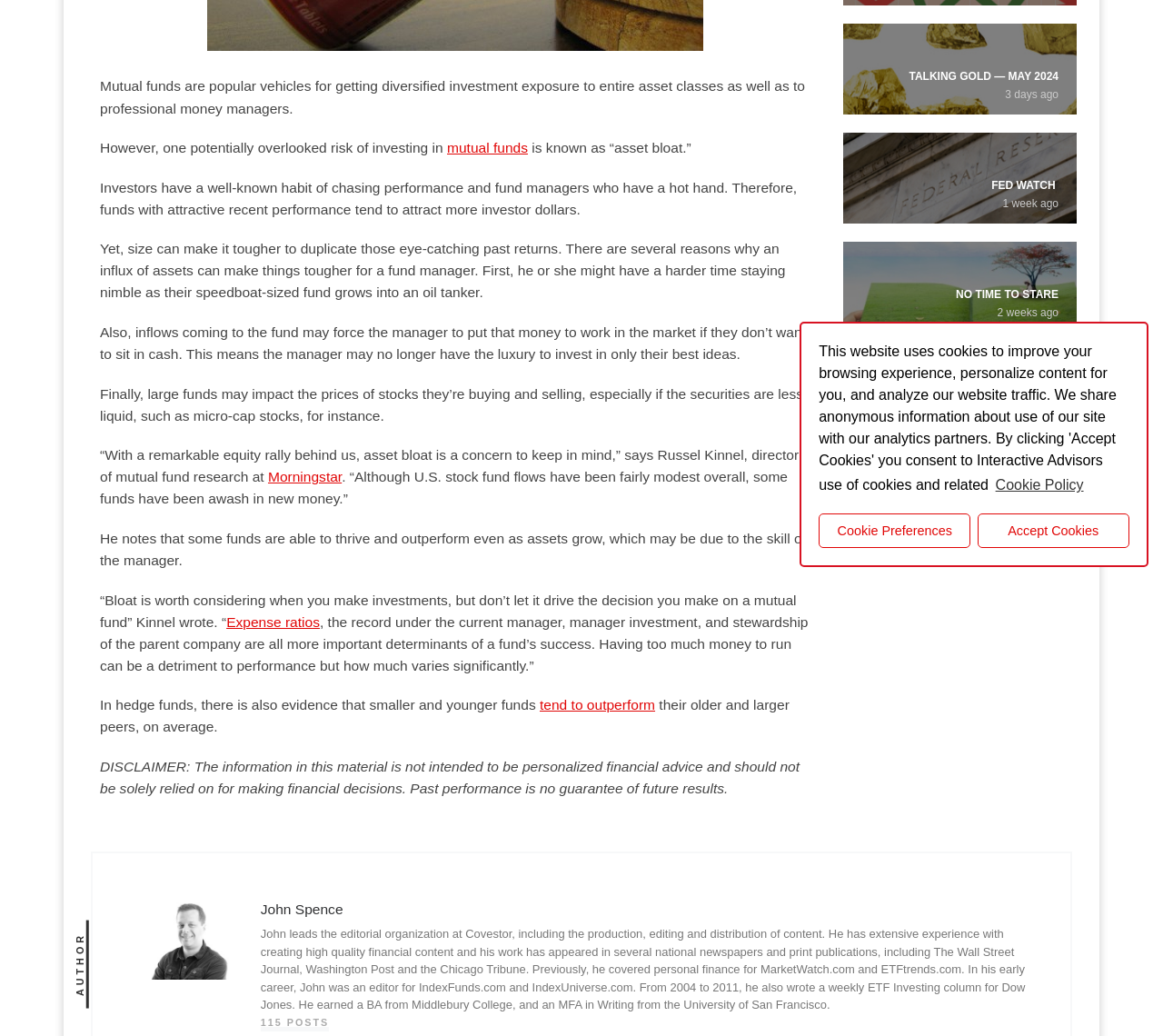Using the webpage screenshot, locate the HTML element that fits the following description and provide its bounding box: "No time to stare".

[0.822, 0.278, 0.91, 0.29]